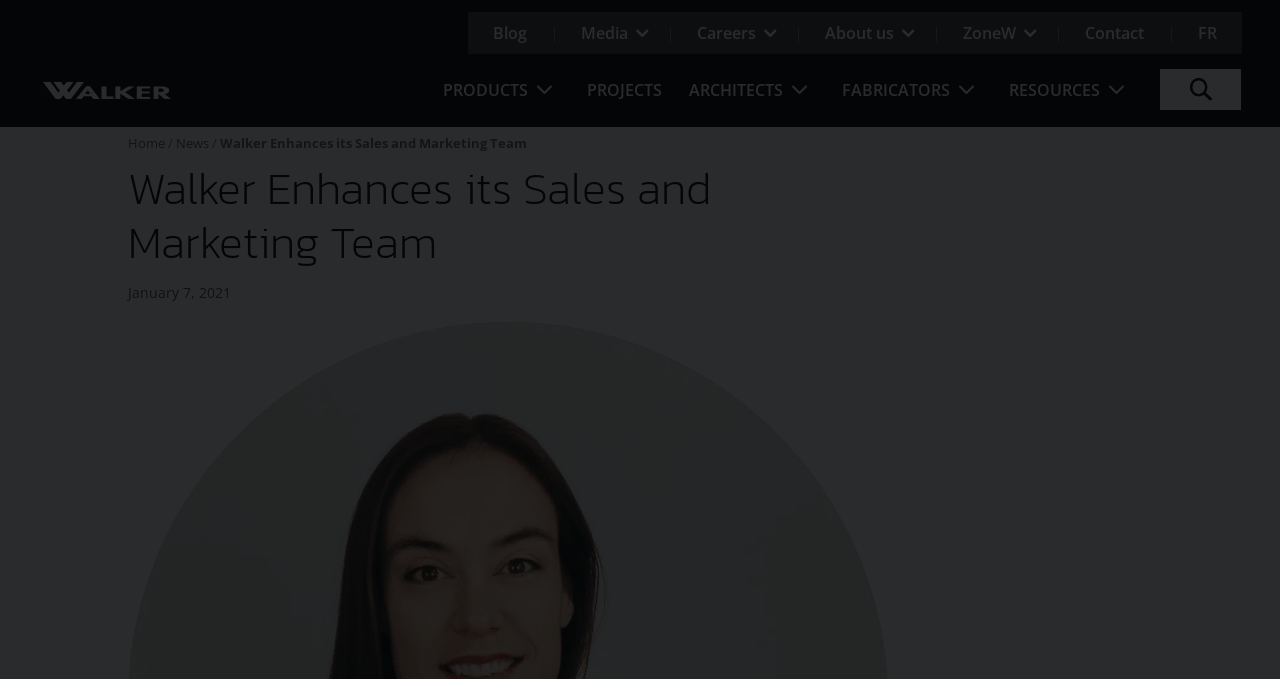Provide the bounding box coordinates for the area that should be clicked to complete the instruction: "read news".

[0.138, 0.197, 0.163, 0.224]